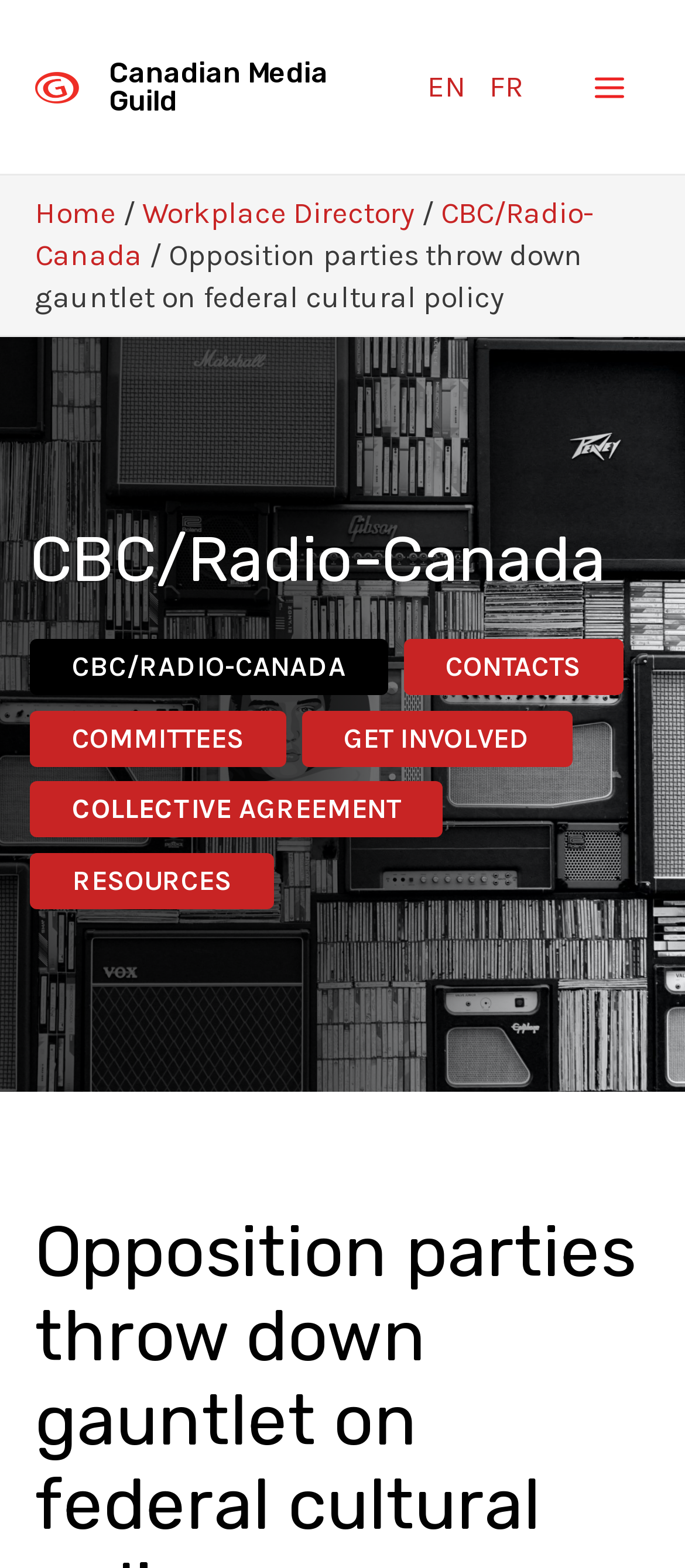Give a short answer using one word or phrase for the question:
What is the main menu button?

MAIN MENU